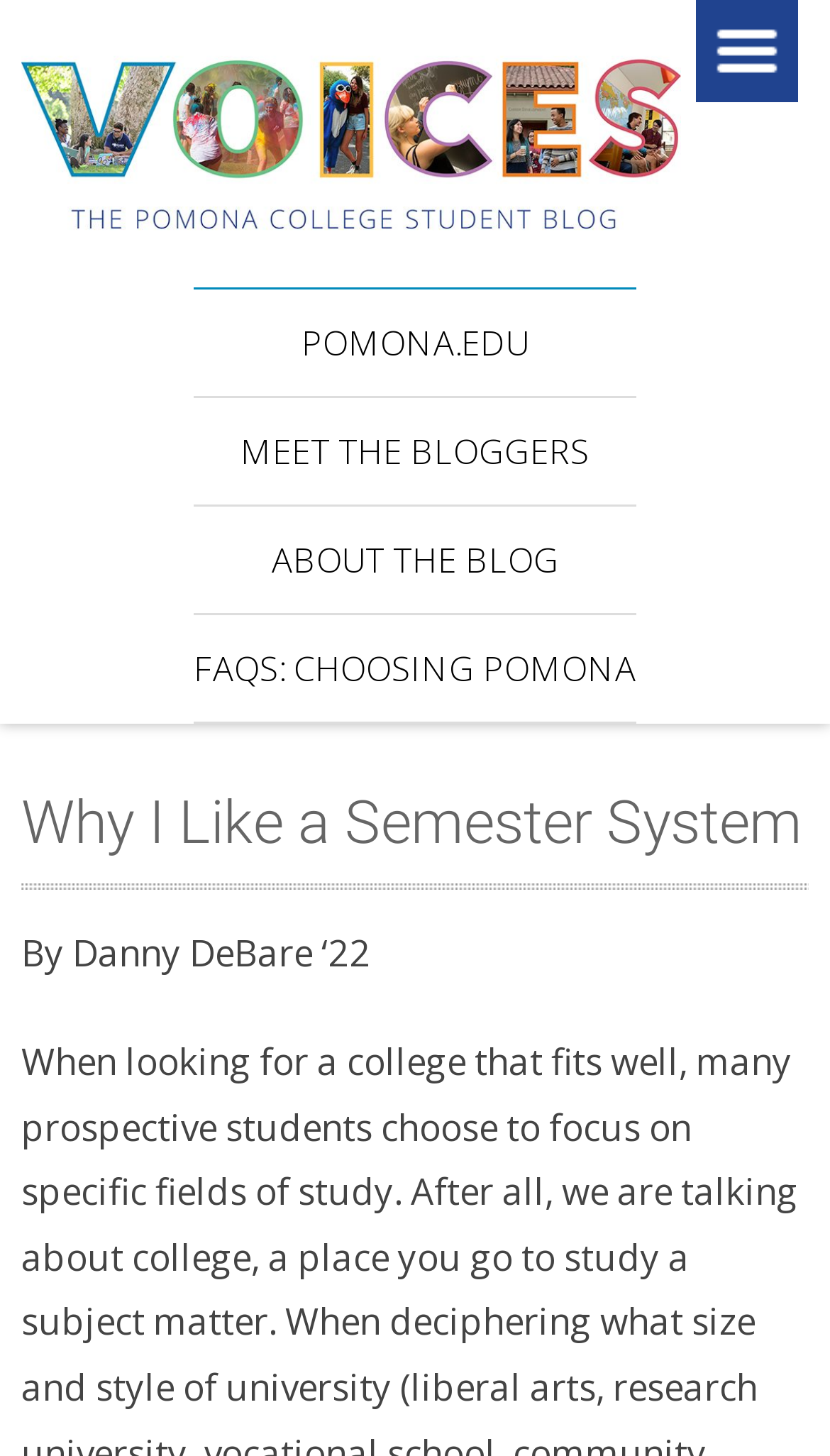What is the name of the blog?
Please respond to the question with a detailed and informative answer.

I determined the answer by looking at the top-left corner of the webpage, where I found a link with the text 'Voices' and an image with the same name, indicating that it is the name of the blog.